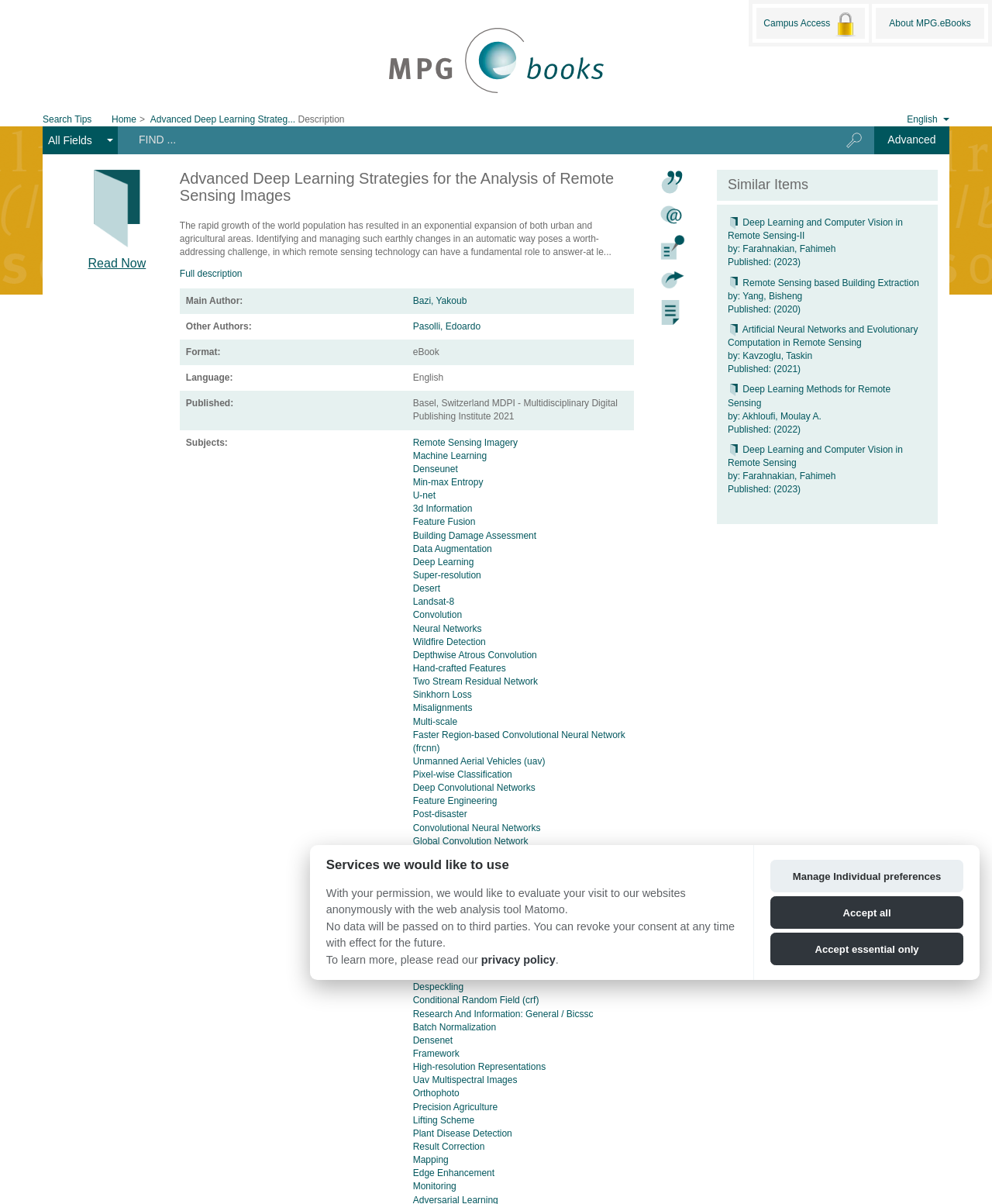Who is the main author of the eBook?
Respond to the question with a single word or phrase according to the image.

Bazi, Yakoub